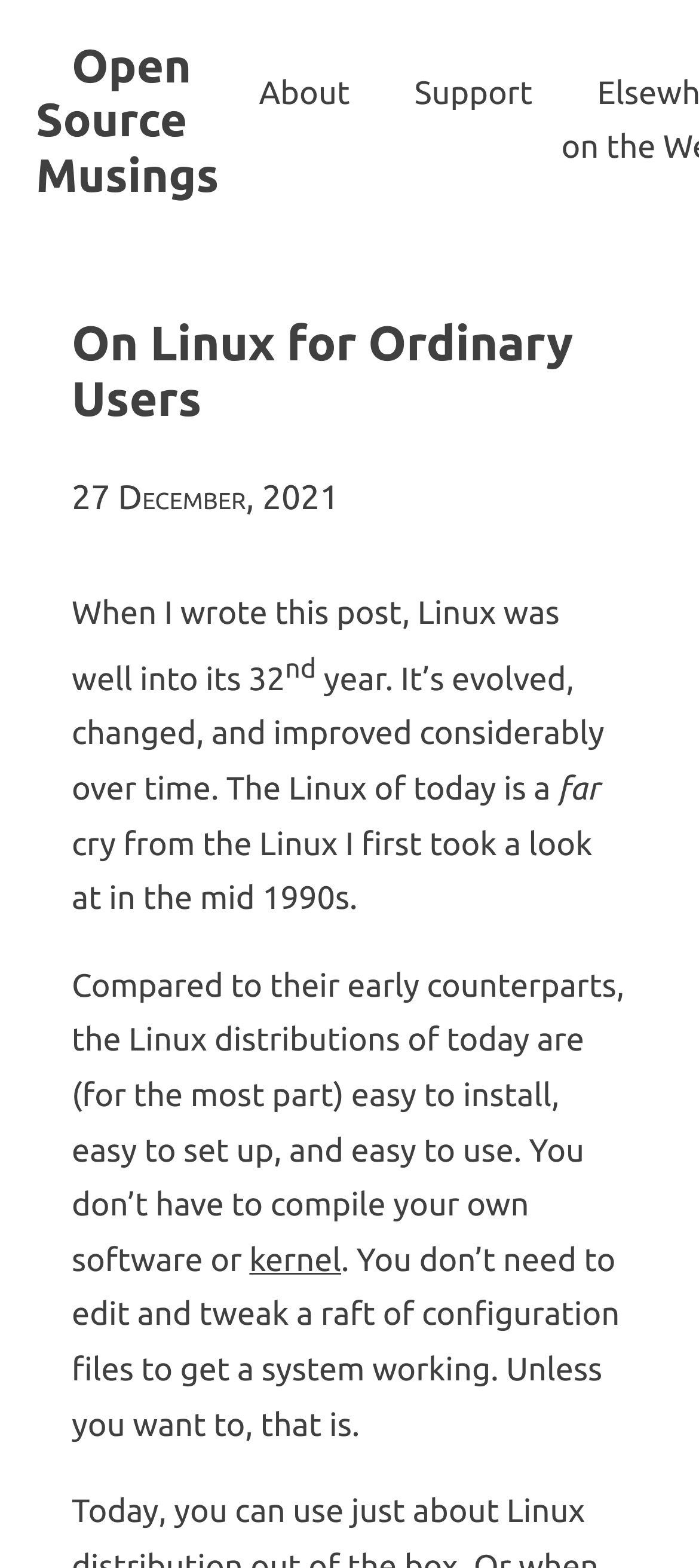Based on the element description About, identify the bounding box coordinates for the UI element. The coordinates should be in the format (top-left x, top-left y, bottom-right x, bottom-right y) and within the 0 to 1 range.

[0.37, 0.048, 0.501, 0.071]